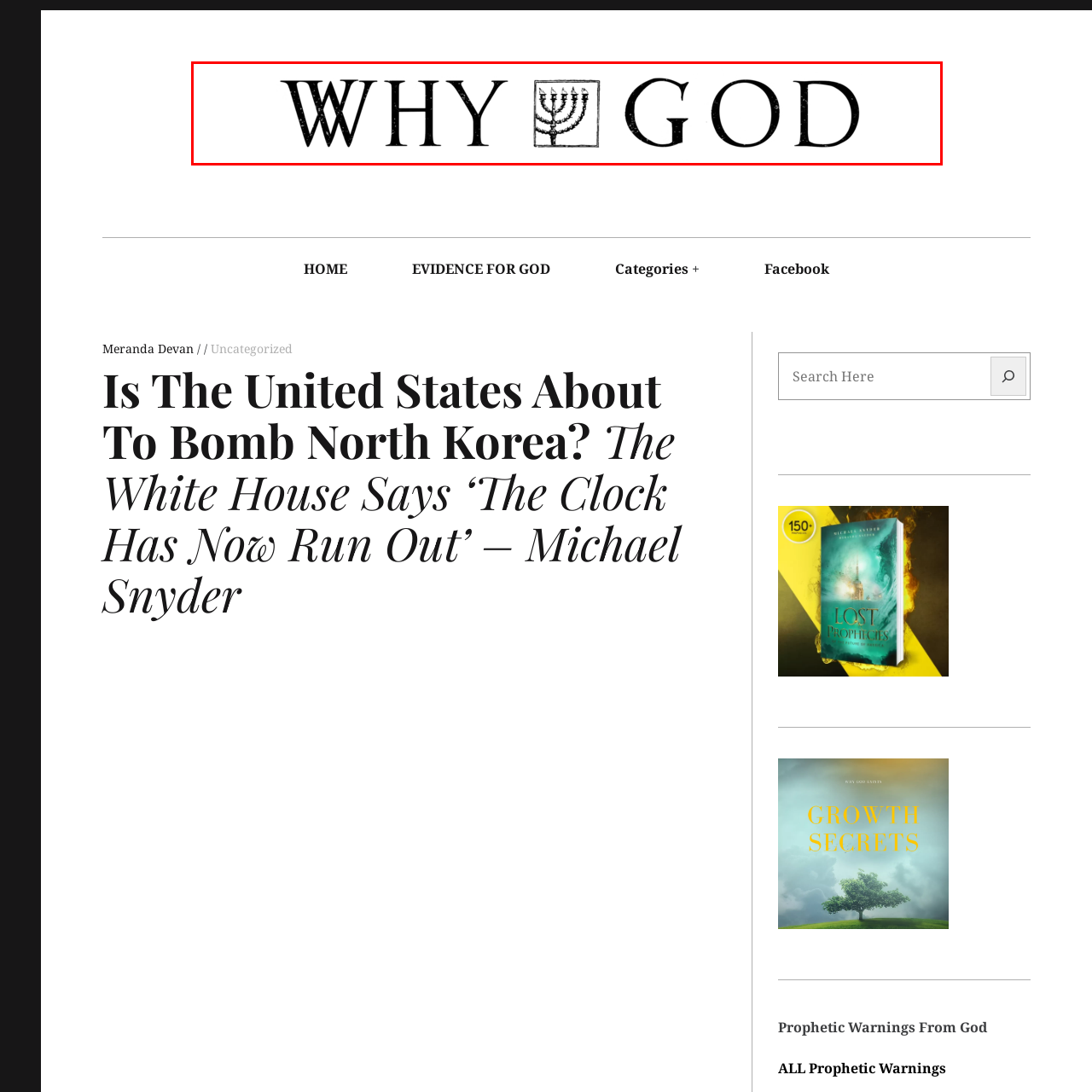What is the tone set by the combination of textual and visual components?
Direct your attention to the image bordered by the red bounding box and answer the question in detail, referencing the image.

The caption states that the combination of the textual and visual components sets a thought-provoking tone for the accompanying content, inviting viewers to engage with themes related to faith and the existence of a higher power.